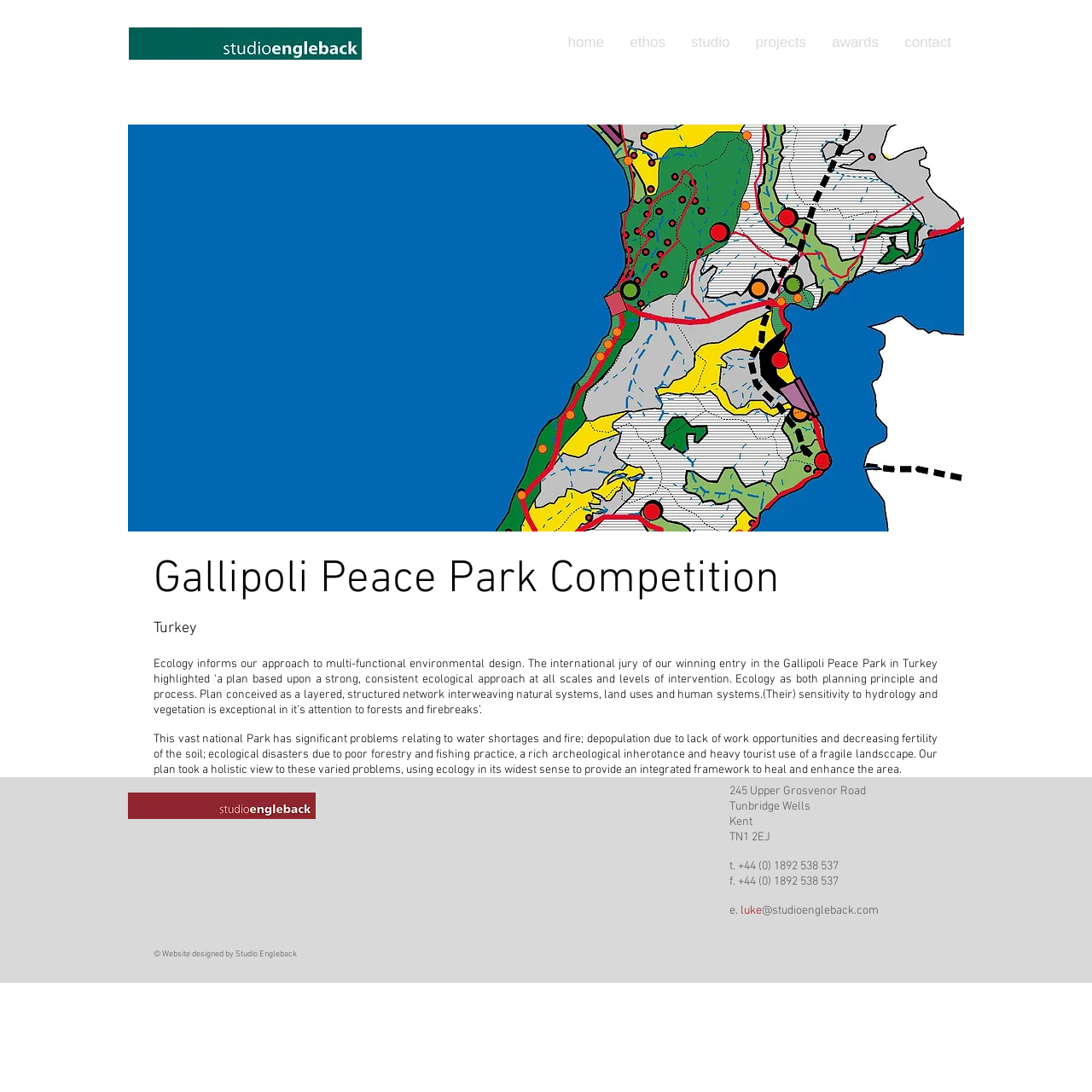Provide your answer in a single word or phrase: 
What is the phone number of the studio?

+44 (0) 1892 538 537